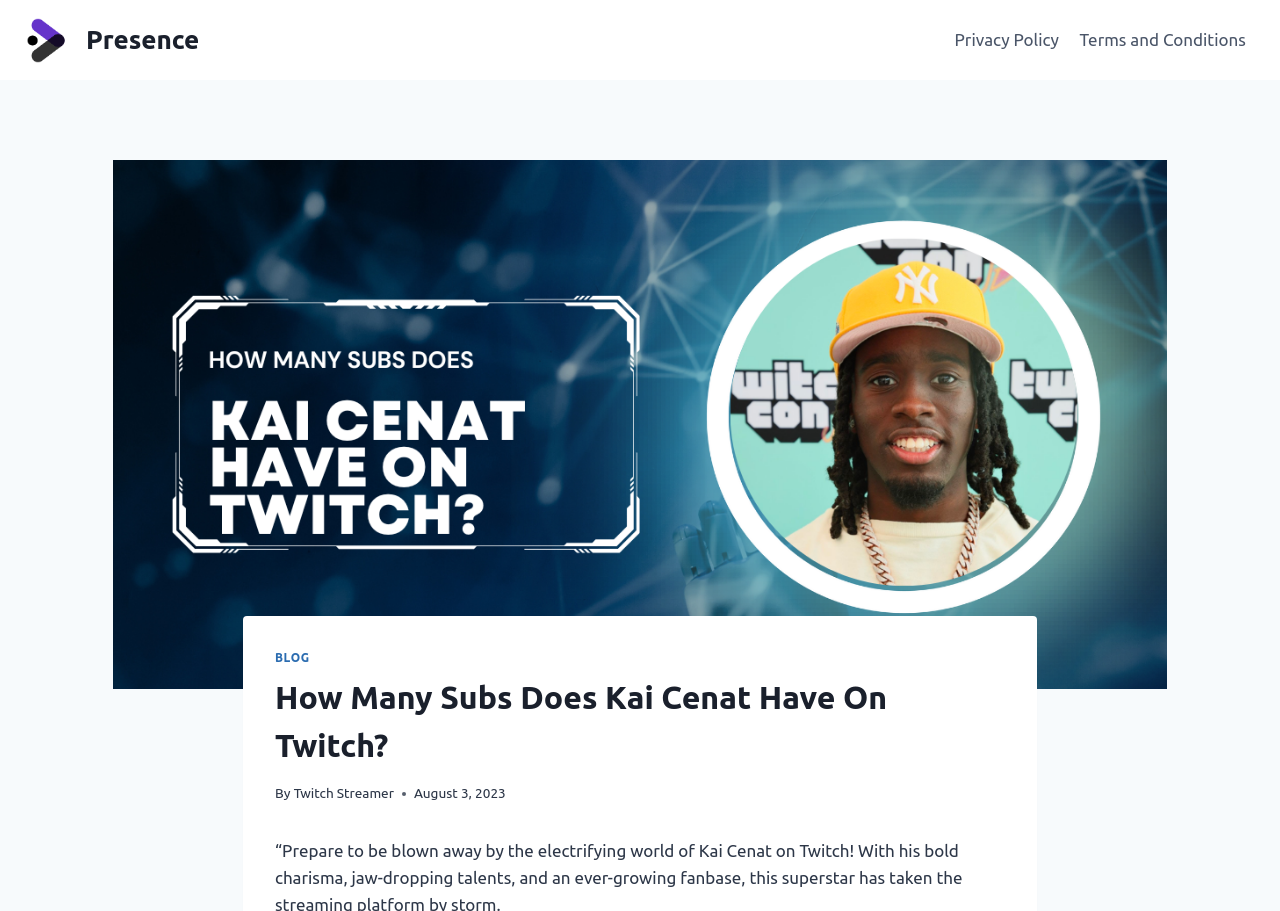What is the primary navigation section?
Can you provide an in-depth and detailed response to the question?

The primary navigation section can be found at the top of the webpage, which contains links to 'Privacy Policy' and 'Terms and Conditions'.